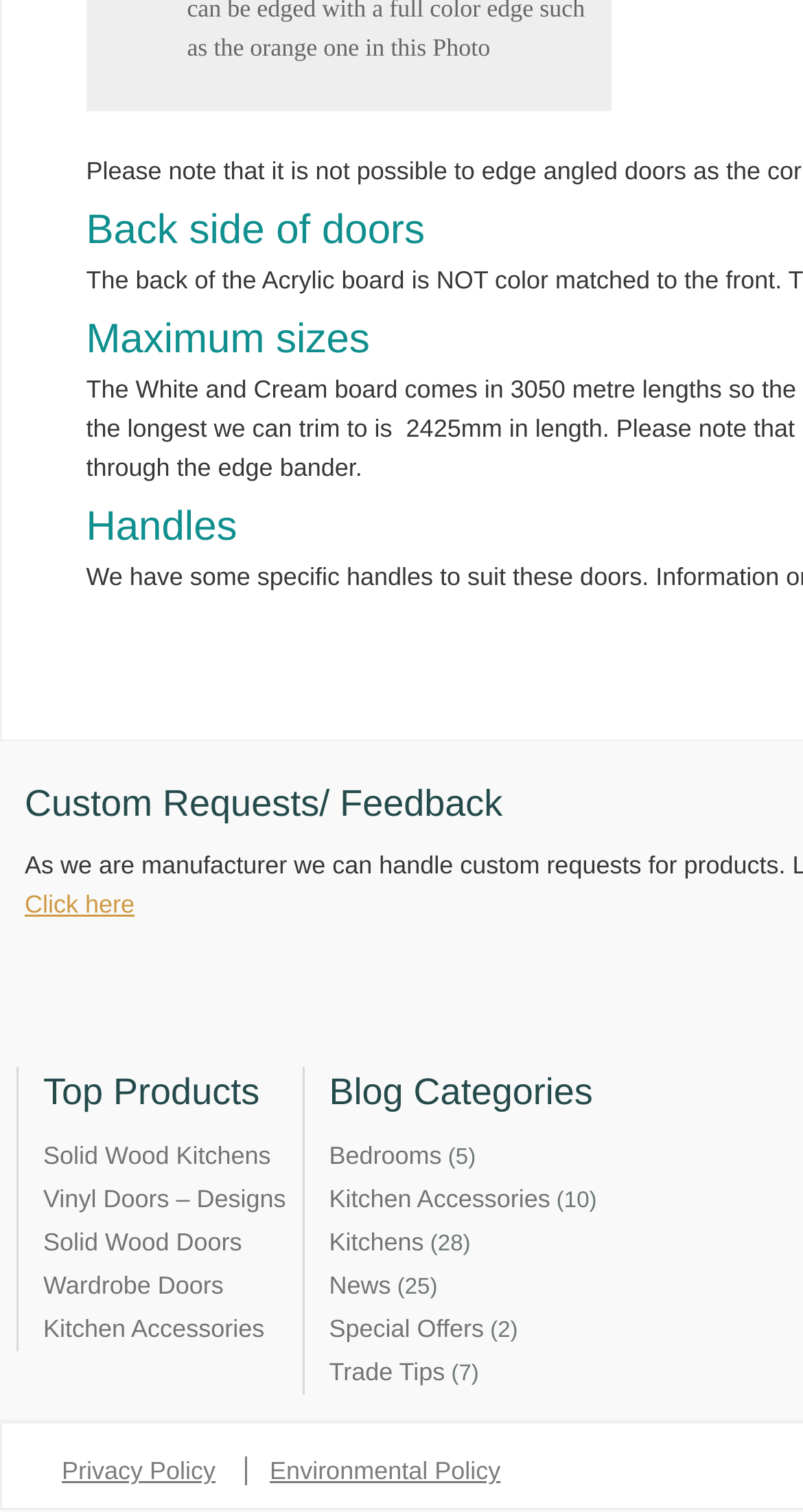Please find and report the bounding box coordinates of the element to click in order to perform the following action: "Go to Blog Categories". The coordinates should be expressed as four float numbers between 0 and 1, in the format [left, top, right, bottom].

[0.41, 0.707, 0.743, 0.744]